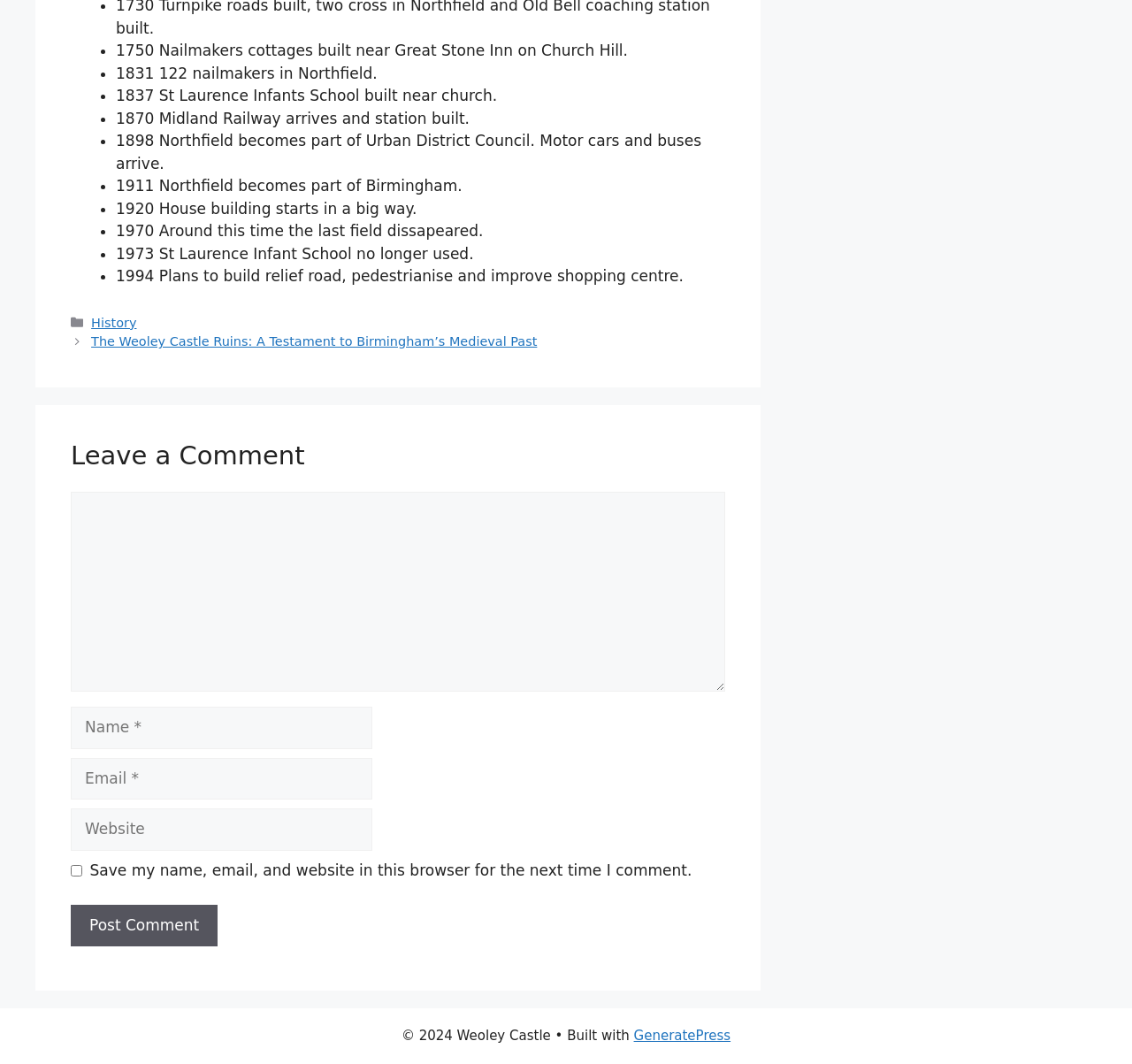Pinpoint the bounding box coordinates of the clickable area needed to execute the instruction: "Click on the 'Heartless Bastards' link". The coordinates should be specified as four float numbers between 0 and 1, i.e., [left, top, right, bottom].

None